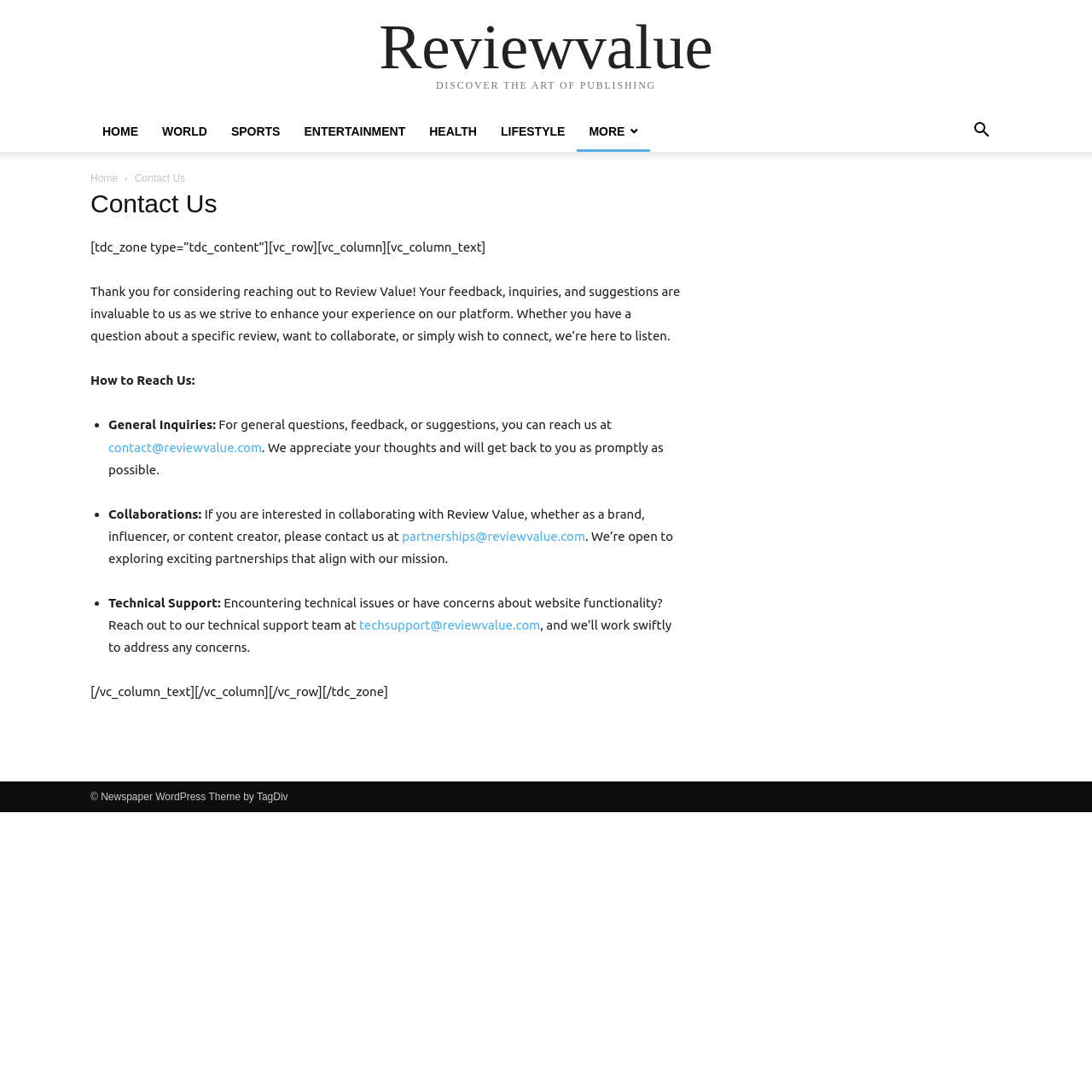Use the information in the screenshot to answer the question comprehensively: How many ways are there to contact Review Value?

The webpage provides three ways to contact Review Value: general inquiries, collaborations, and technical support, each with a specific email address.